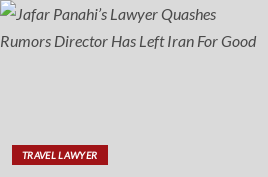Provide a single word or phrase to answer the given question: 
What is the context of the article?

Artists' rights and freedom of expression